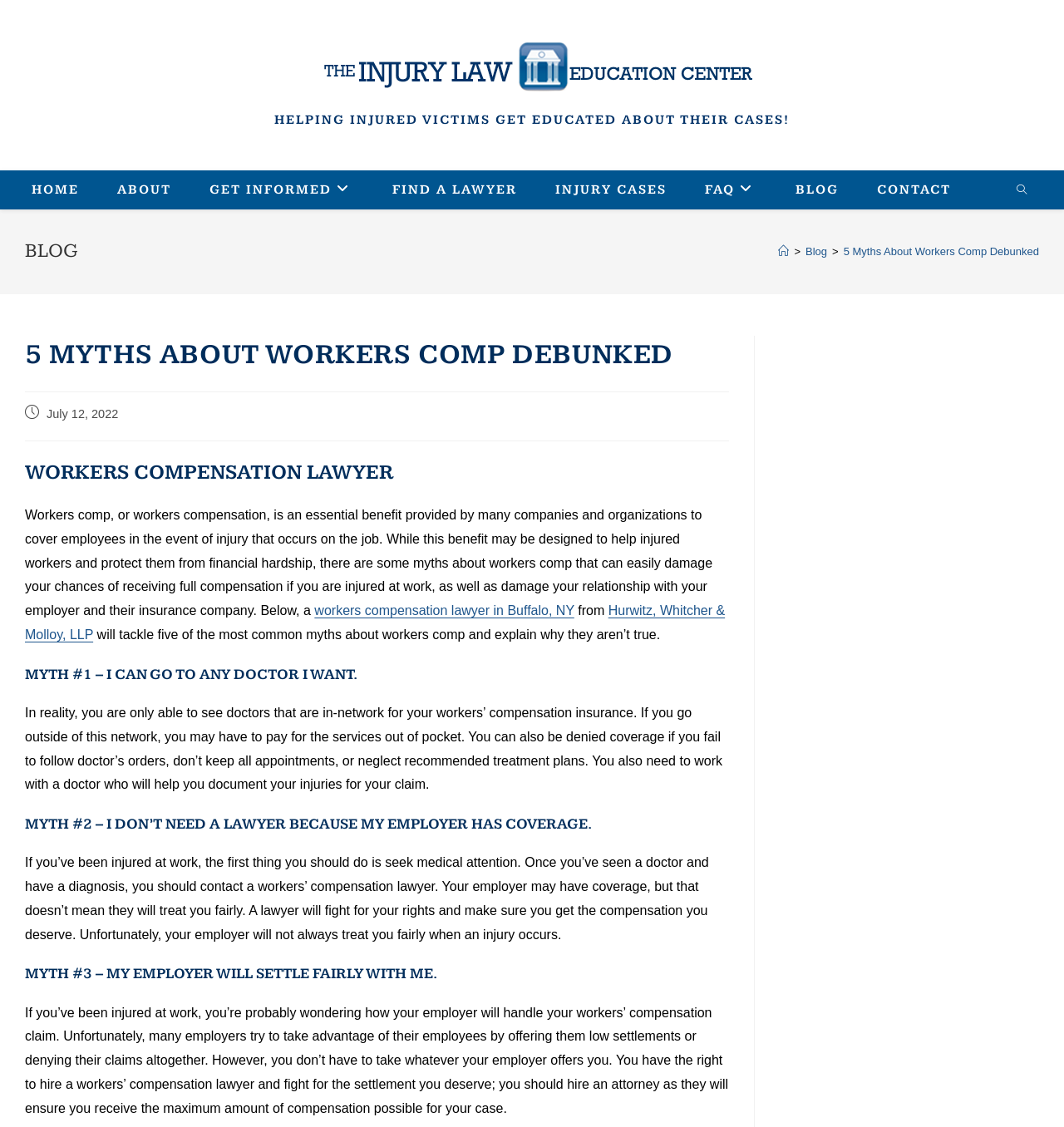Please provide a one-word or short phrase answer to the question:
What is the name of the law education center?

The Injury Law Education Center